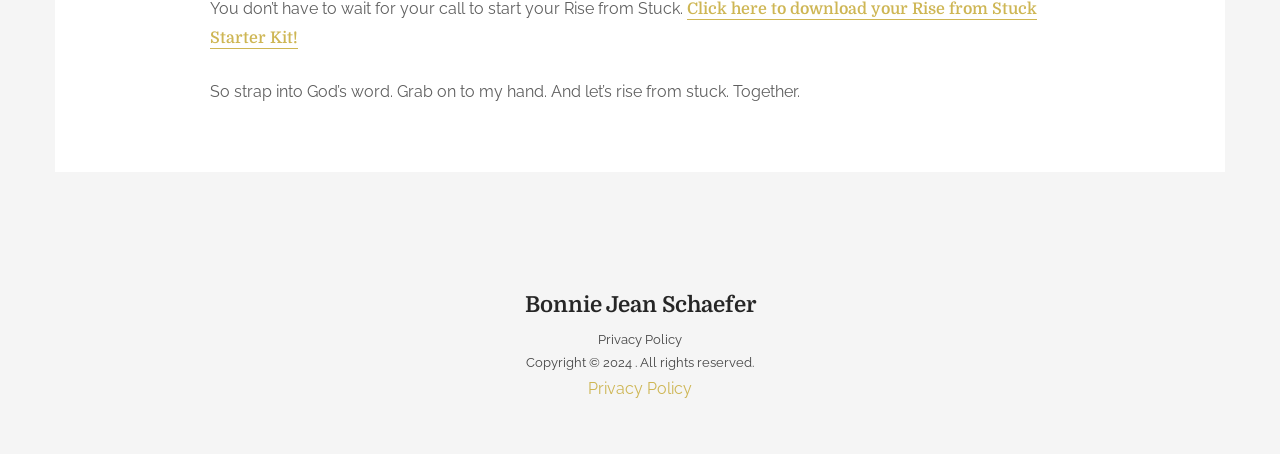What is the purpose of the link at the top of the webpage?
Please provide an in-depth and detailed response to the question.

The link at the top of the webpage has the text 'Click here to download your Rise from Stuck Starter Kit!', which implies that its purpose is to allow users to download a starter kit.